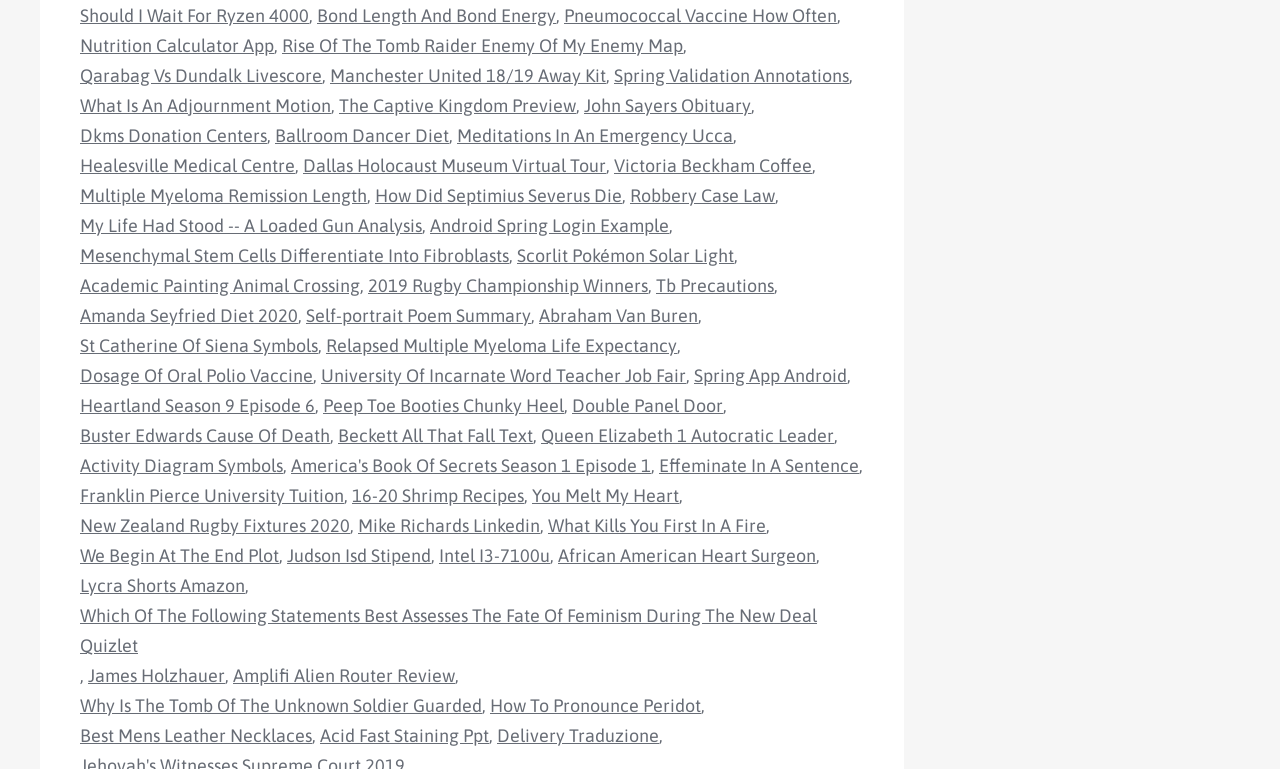Predict the bounding box coordinates of the area that should be clicked to accomplish the following instruction: "Visit 'Nutrition Calculator App'". The bounding box coordinates should consist of four float numbers between 0 and 1, i.e., [left, top, right, bottom].

[0.062, 0.04, 0.214, 0.079]